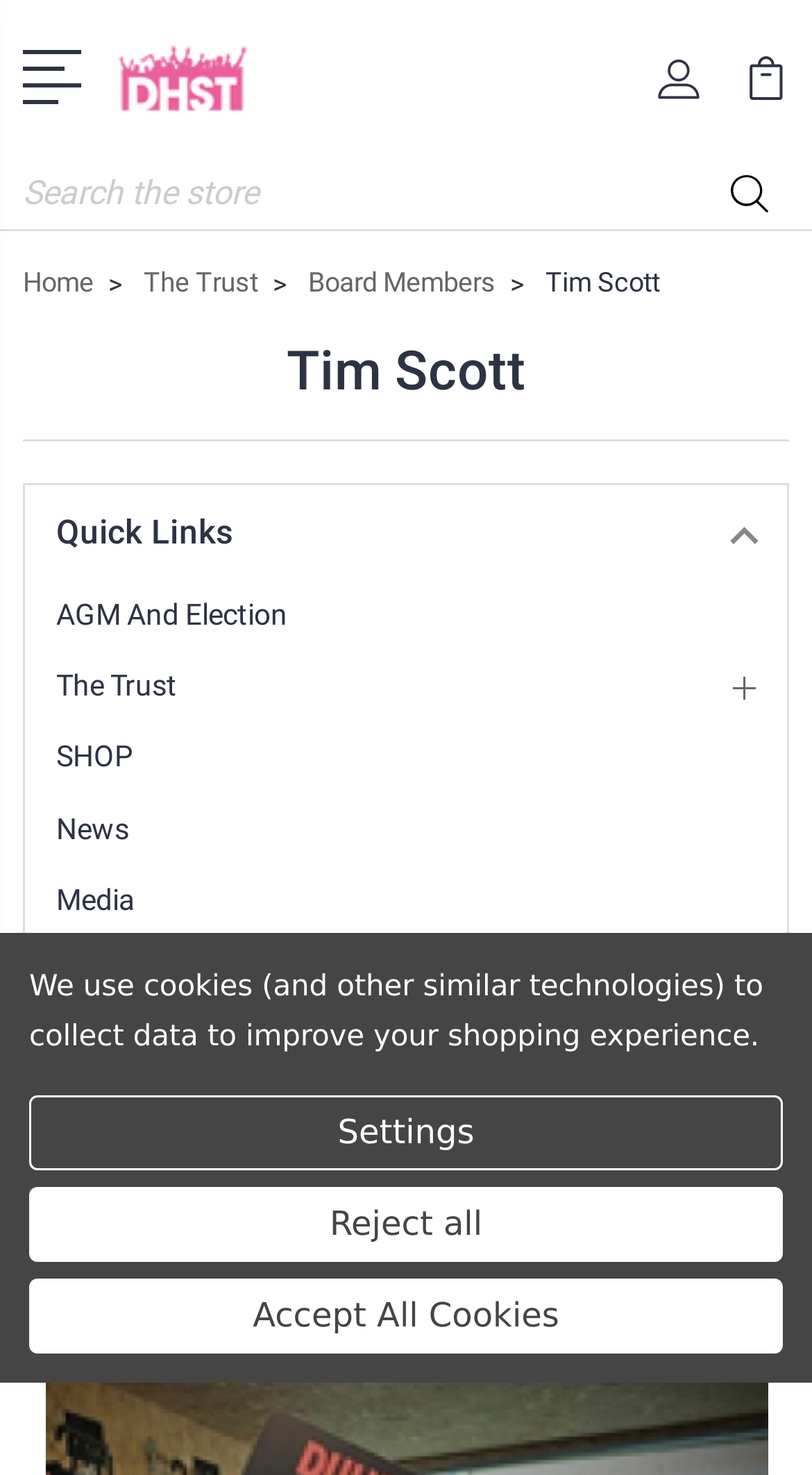Can you find the bounding box coordinates for the element that needs to be clicked to execute this instruction: "Click Home"? The coordinates should be given as four float numbers between 0 and 1, i.e., [left, top, right, bottom].

[0.028, 0.181, 0.115, 0.202]